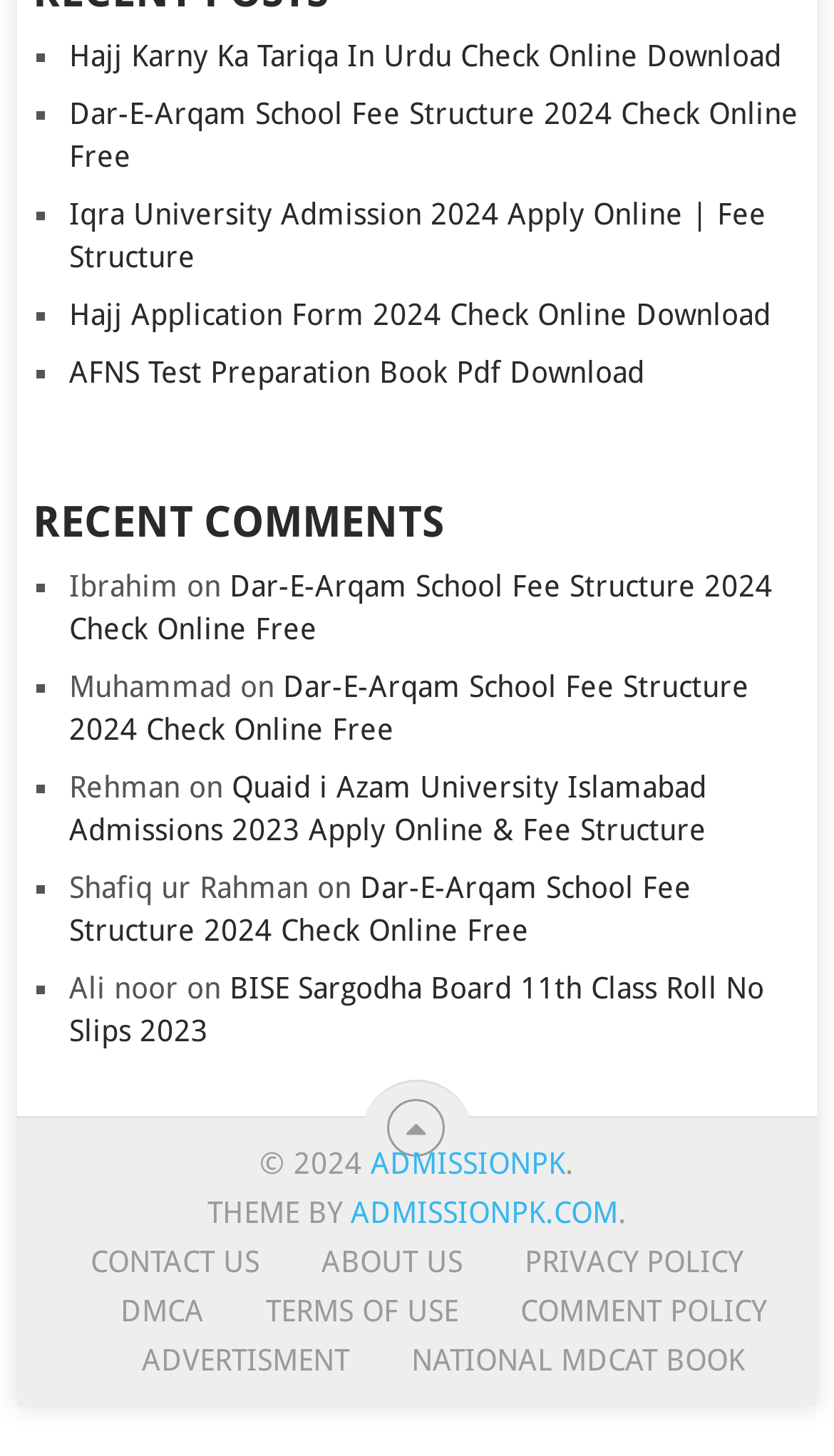Based on the image, please elaborate on the answer to the following question:
What is the name of the person who commented on Dar-E-Arqam School Fee Structure?

The first comment has the text 'Ibrahim' followed by 'on' and a link to Dar-E-Arqam School Fee Structure, suggesting that Ibrahim is the person who commented on the topic.